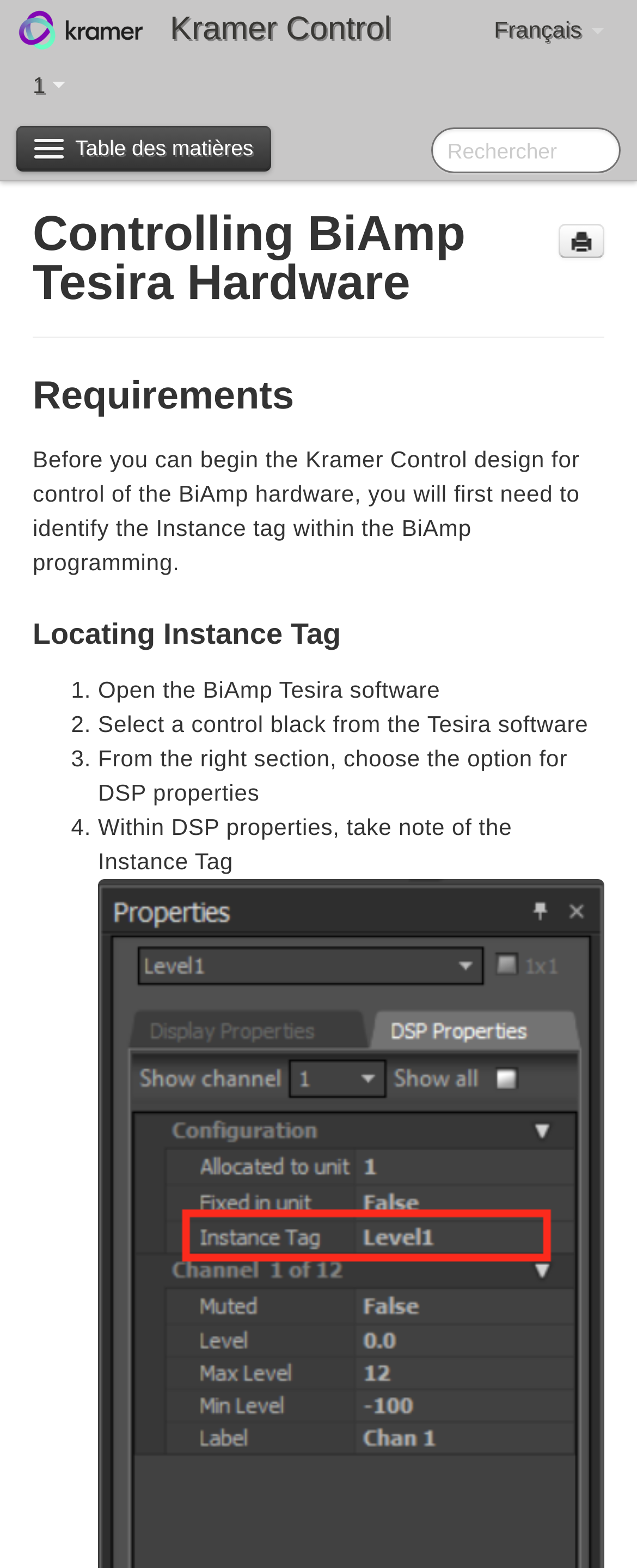Answer the question in a single word or phrase:
How many links are available on this webpage?

More than 20